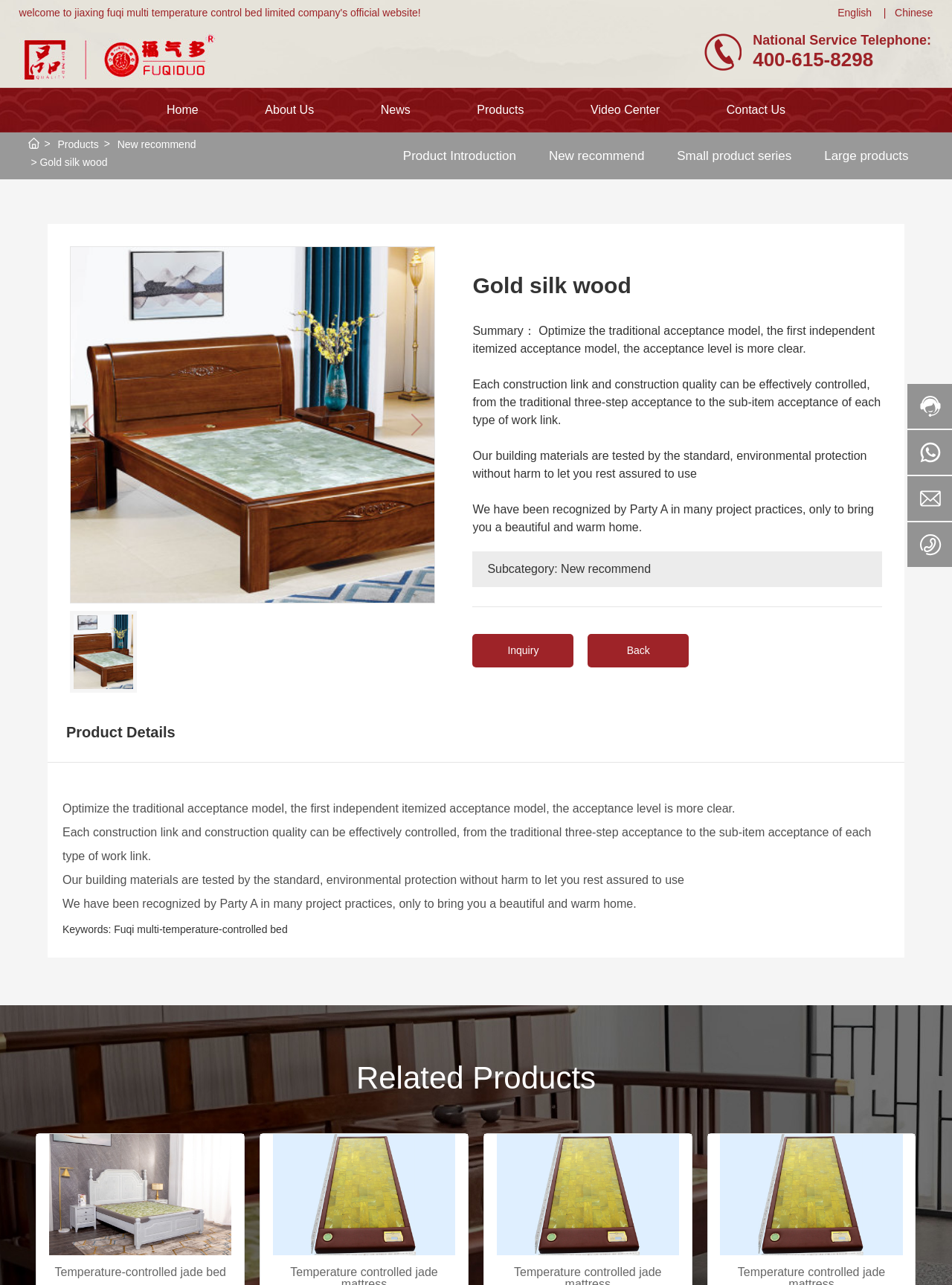Please provide the bounding box coordinates in the format (top-left x, top-left y, bottom-right x, bottom-right y). Remember, all values are floating point numbers between 0 and 1. What is the bounding box coordinate of the region described as: About Us

[0.243, 0.068, 0.365, 0.103]